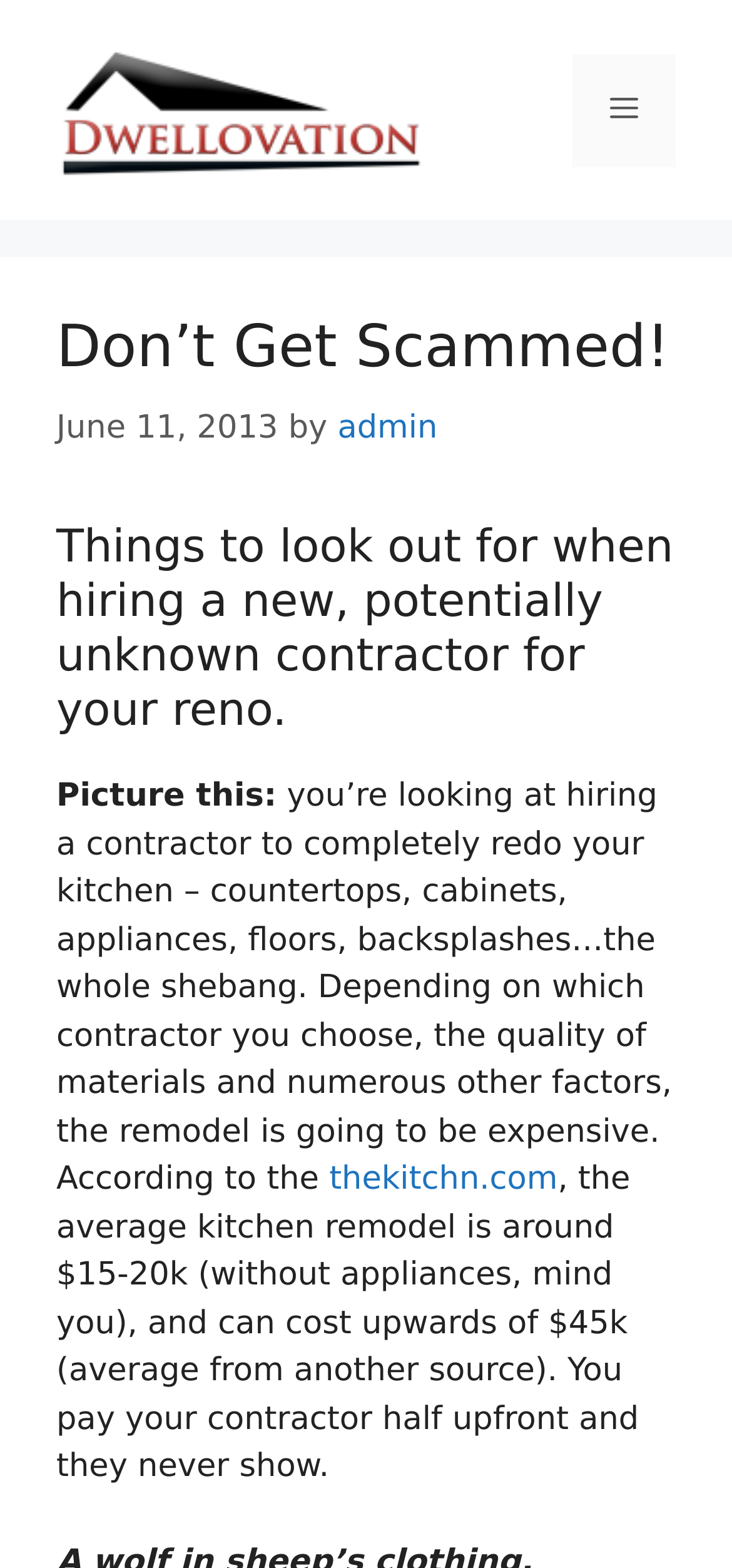What is the website mentioned in the article?
From the image, provide a succinct answer in one word or a short phrase.

thekitchn.com